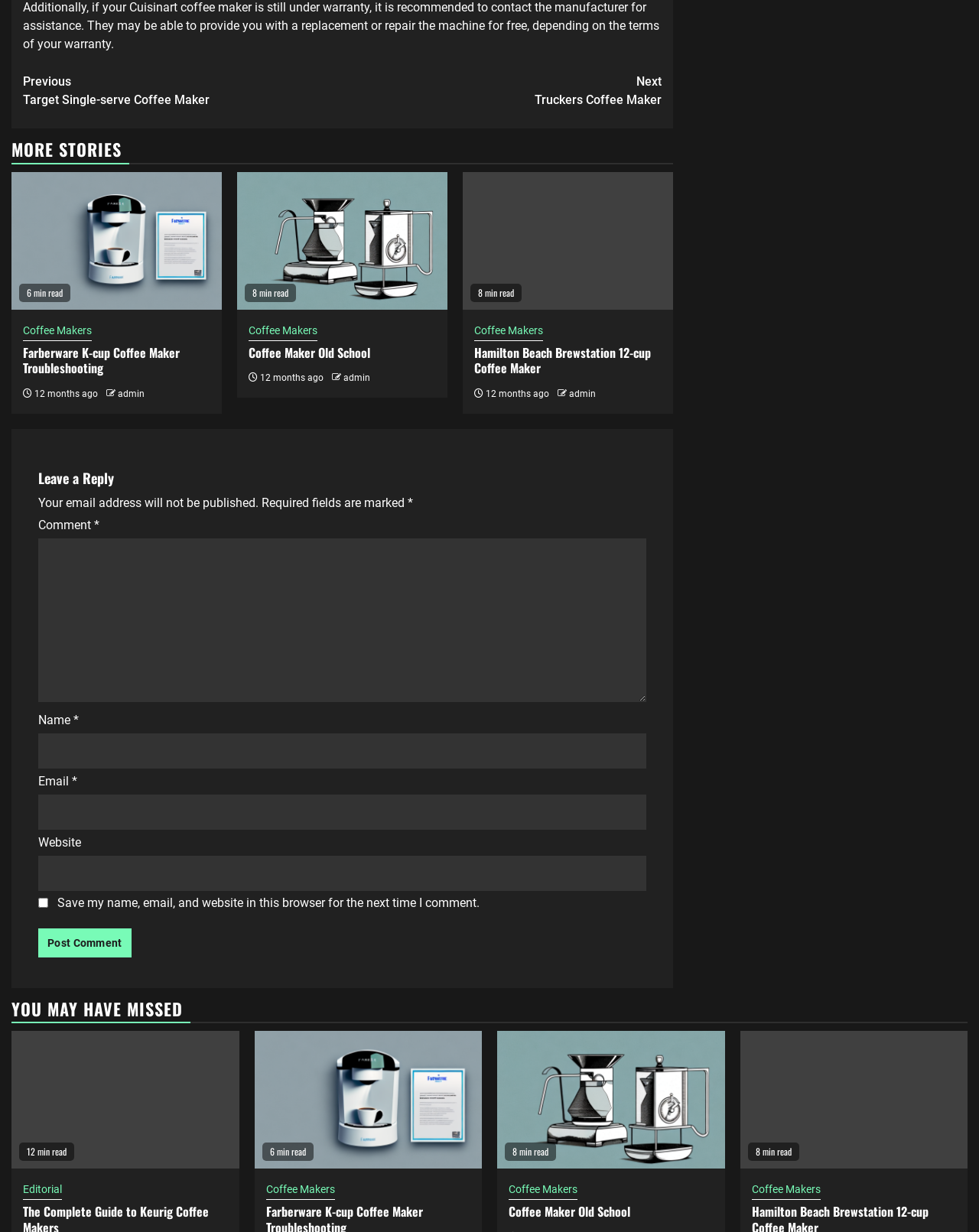Please identify the bounding box coordinates of the element's region that I should click in order to complete the following instruction: "Click Buy E-Book". The bounding box coordinates consist of four float numbers between 0 and 1, i.e., [left, top, right, bottom].

None